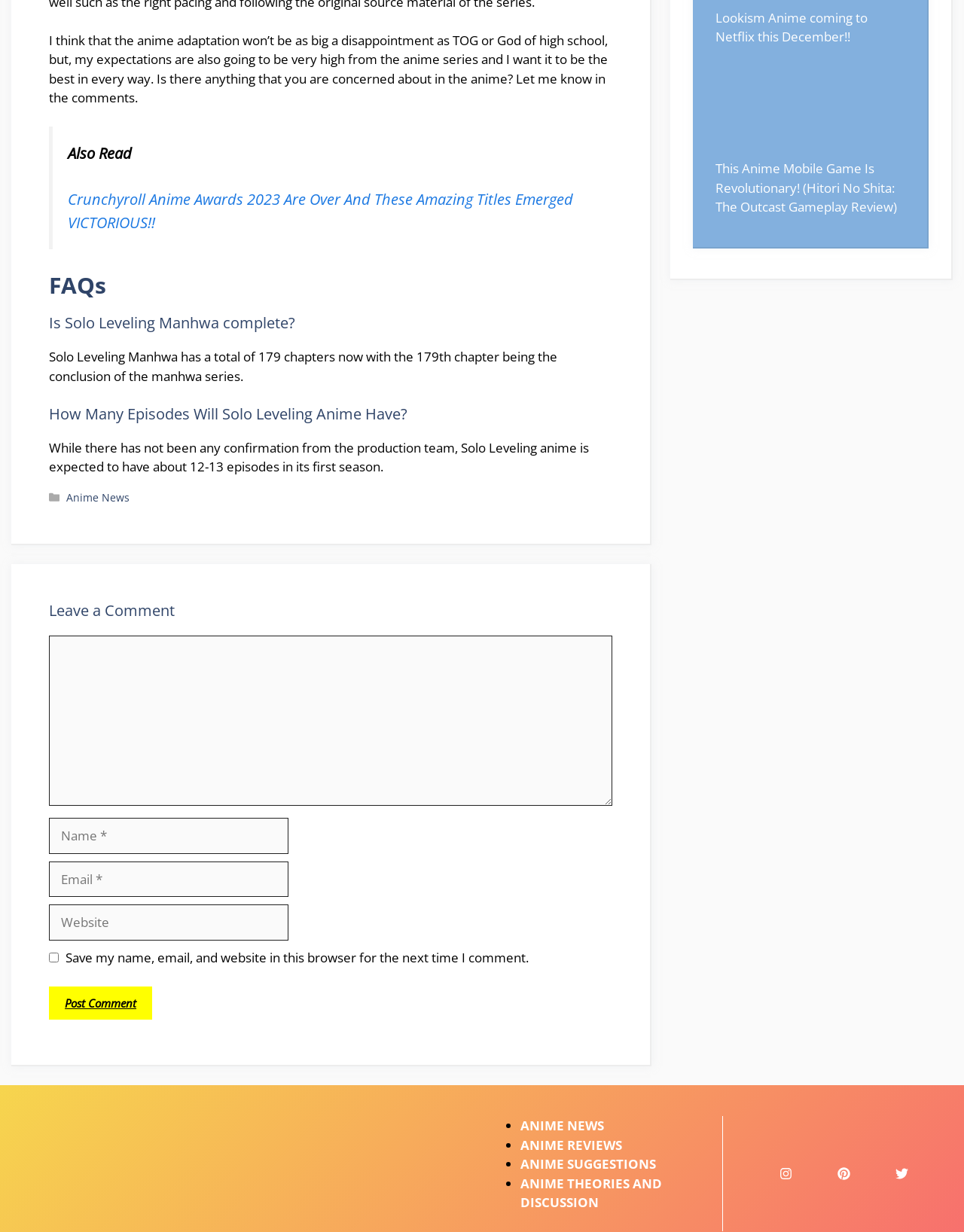Highlight the bounding box coordinates of the element you need to click to perform the following instruction: "Leave a comment."

[0.051, 0.488, 0.635, 0.503]